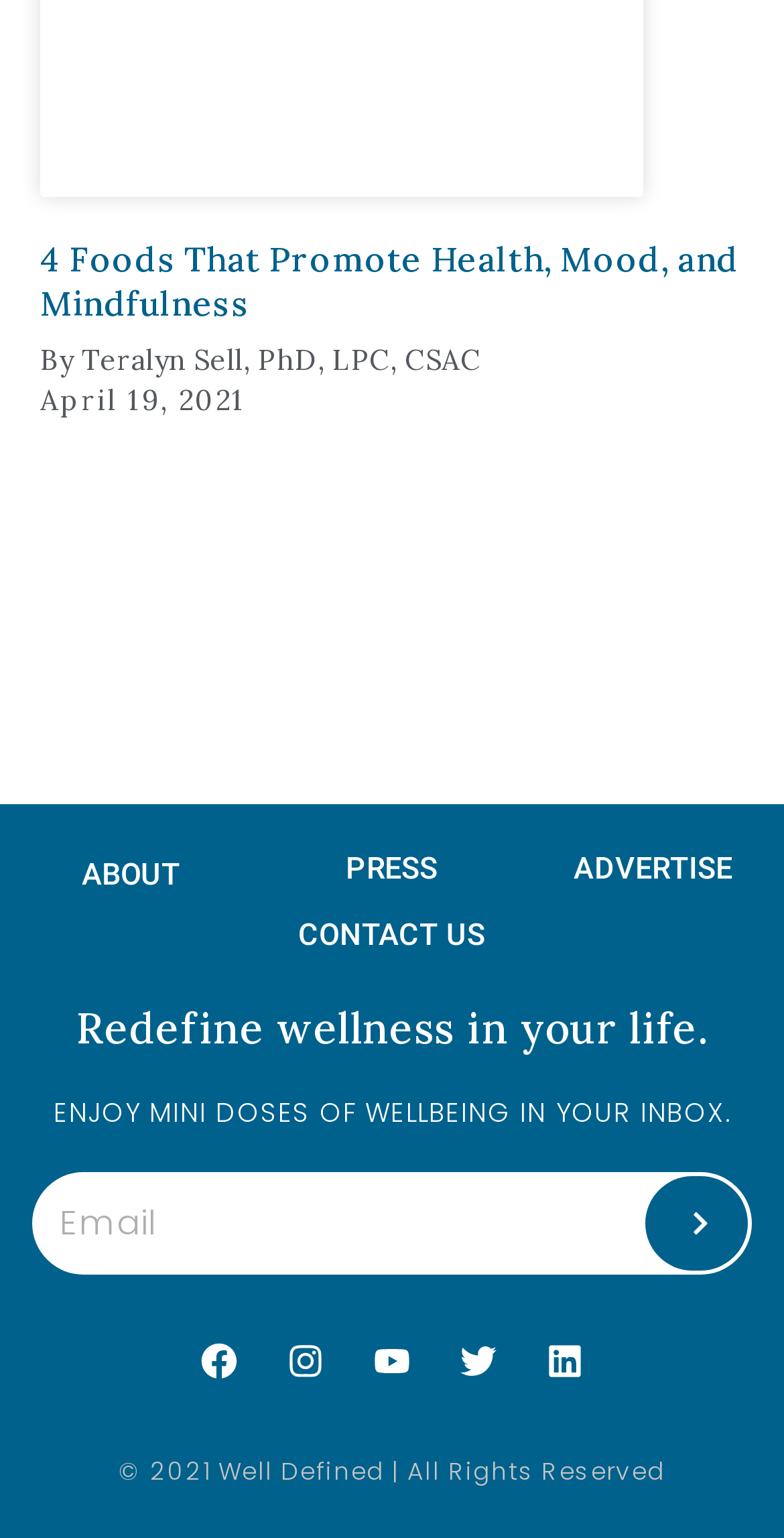Please provide a brief answer to the following inquiry using a single word or phrase:
What is the theme of the webpage?

Wellness